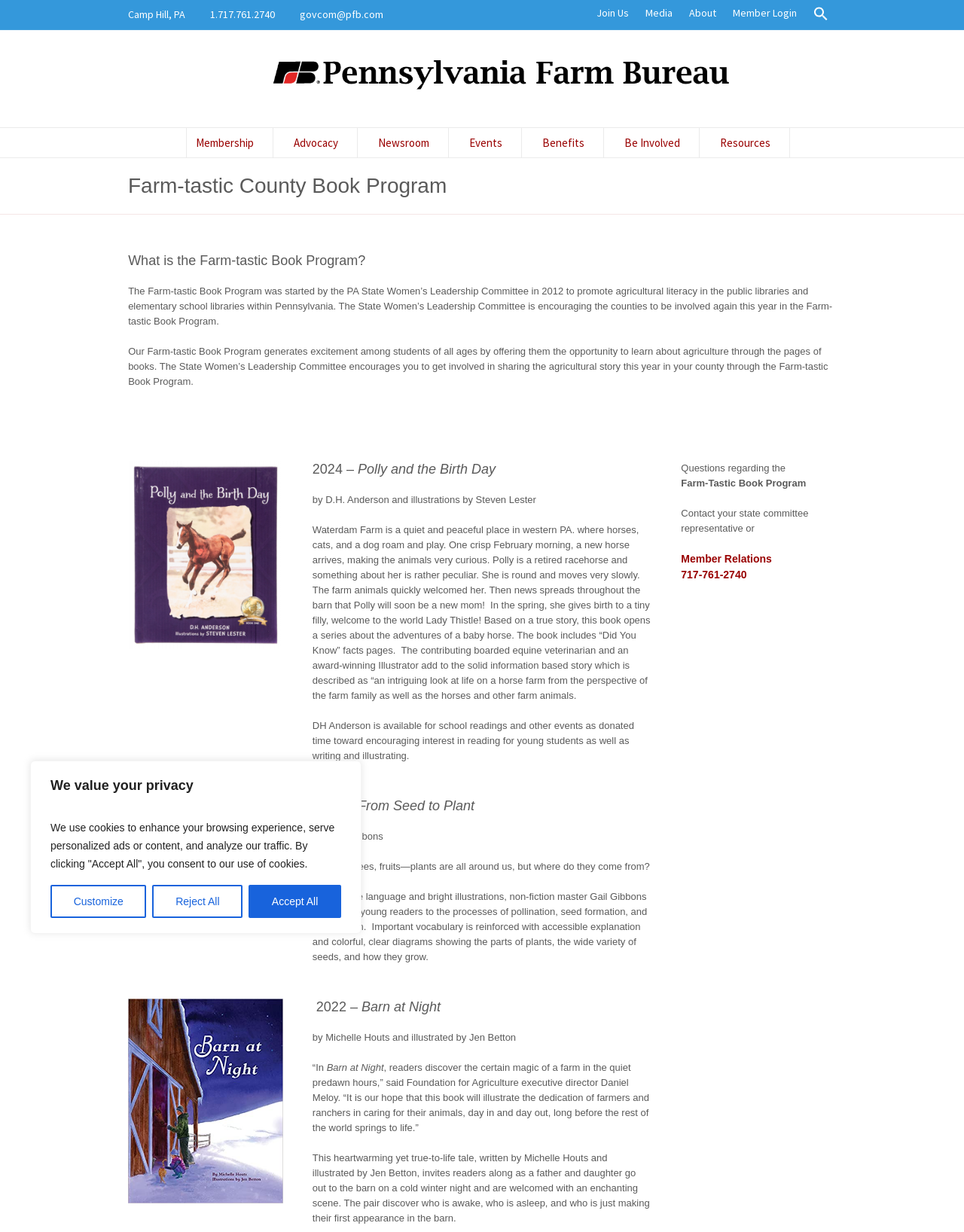Answer the following query concisely with a single word or phrase:
What is the name of the illustrator of the 2022 book?

Jen Betton